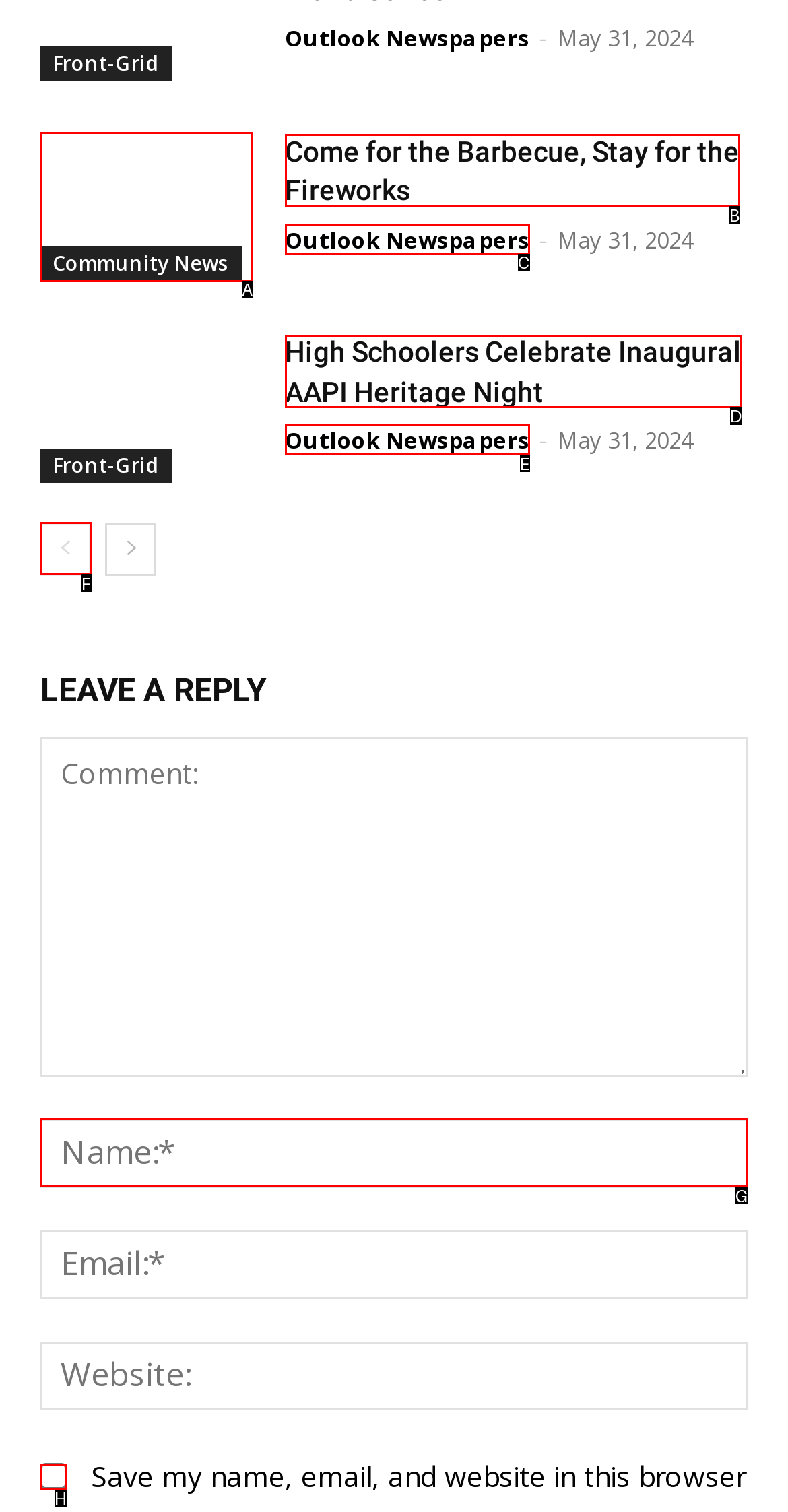Which option corresponds to the following element description: Outlook Newspapers?
Please provide the letter of the correct choice.

C